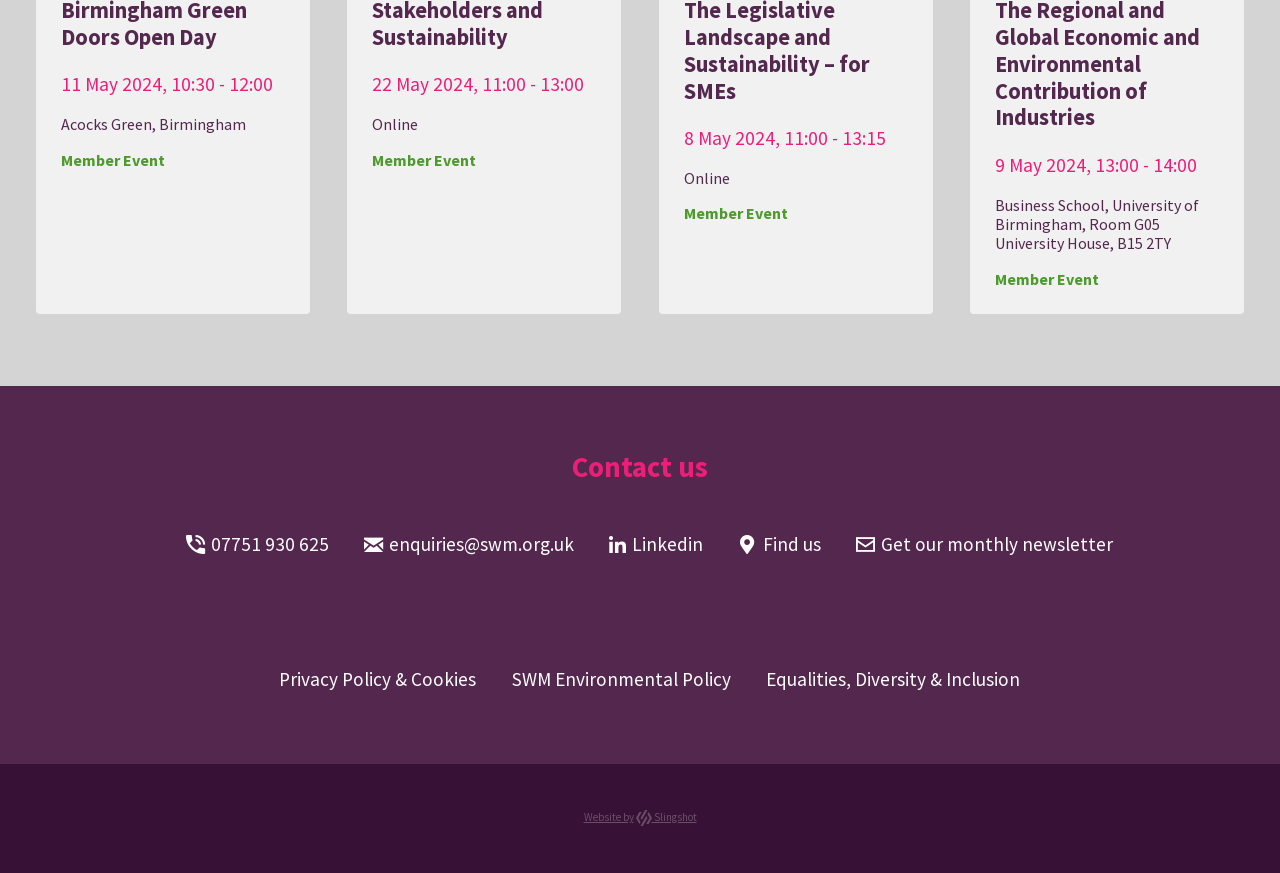Please mark the clickable region by giving the bounding box coordinates needed to complete this instruction: "Get our monthly newsletter".

[0.669, 0.609, 0.869, 0.637]